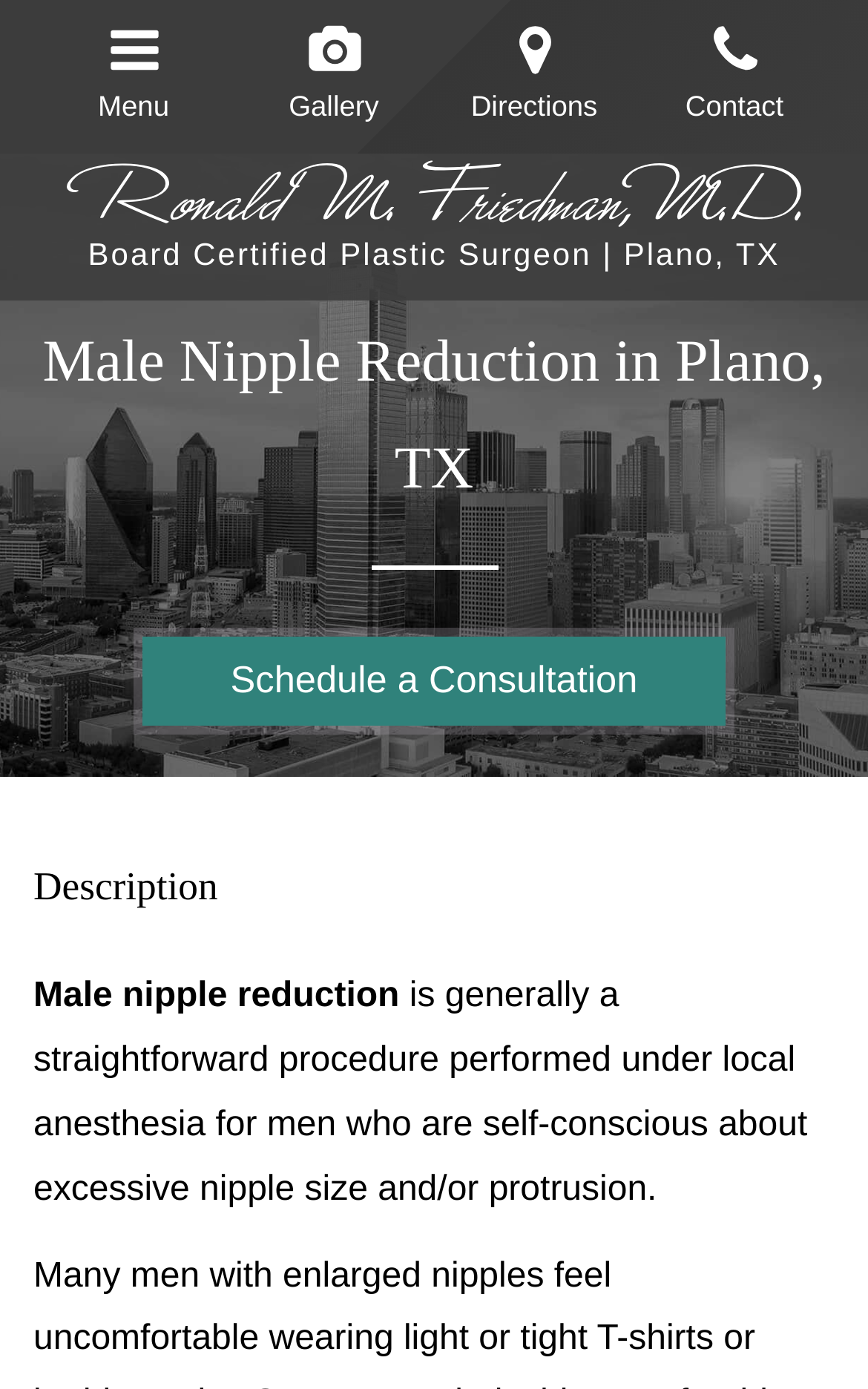Locate the bounding box of the UI element described by: "parent_node: Contact title="Call Us"" in the given webpage screenshot.

[0.814, 0.035, 0.878, 0.062]